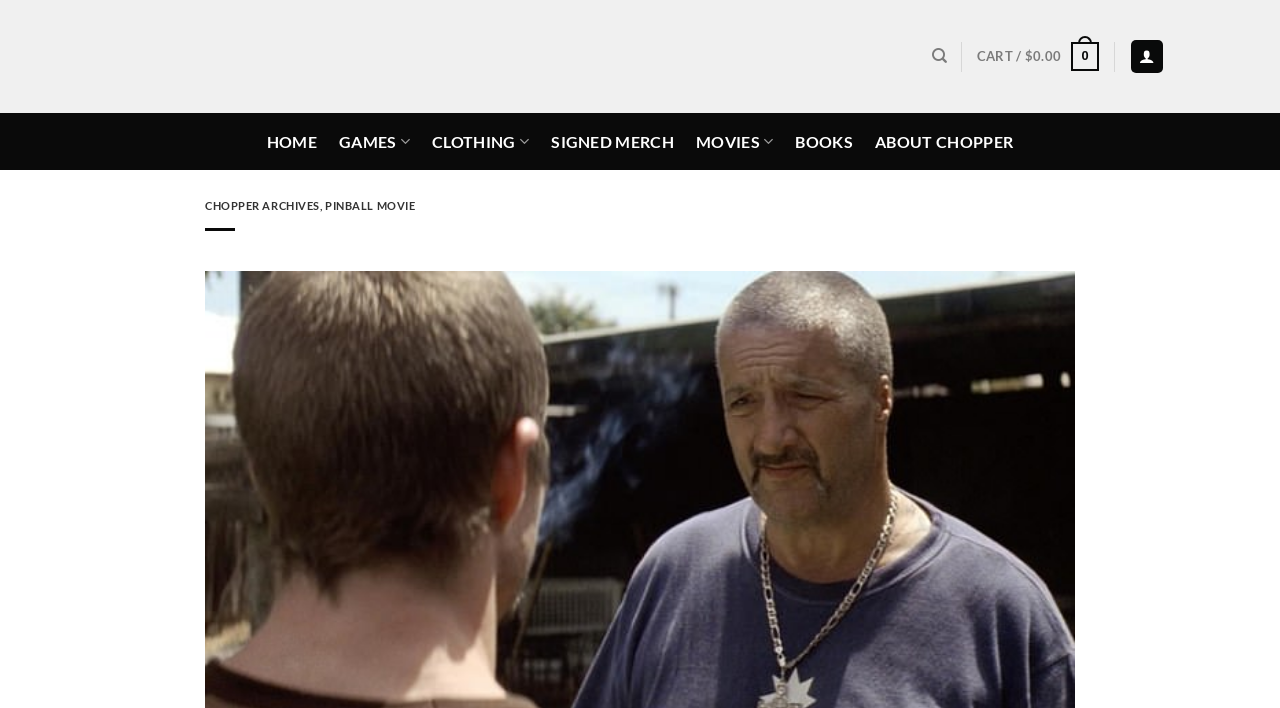Pinpoint the bounding box coordinates of the element that must be clicked to accomplish the following instruction: "Search the website". The coordinates should be in the format of four float numbers between 0 and 1, i.e., [left, top, right, bottom].

[0.728, 0.053, 0.74, 0.107]